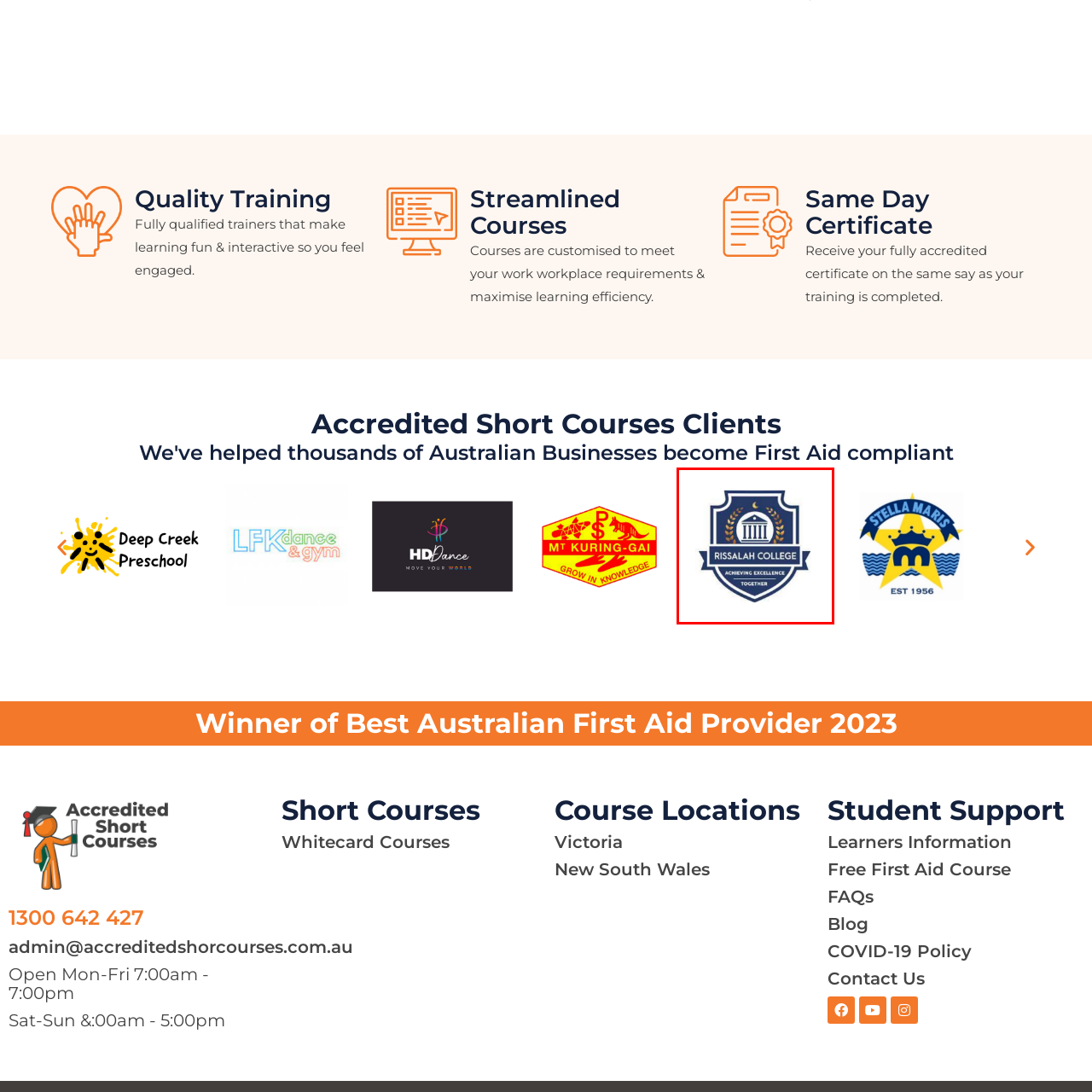Offer a detailed description of the content within the red-framed image.

This image features the emblem of Rissalah College, encapsulating the institution's commitment to academic excellence. The design showcases a classic shield shape, vividly highlighted in dark blue and adorned with a golden laurel wreath that symbolizes achievement and honor. At its center, the emblem displays a stylized representation of a columned building, a nod to traditional education and stability. Beneath the shield, the phrase "ACHIEVING EXCELLENCE TOGETHER" is inscribed, emphasizing the collaborative spirit of the college community. This emblem serves not only as a mark of identity for Rissalah College but also as a reminder of its dedication to fostering a supportive and enriching learning environment.